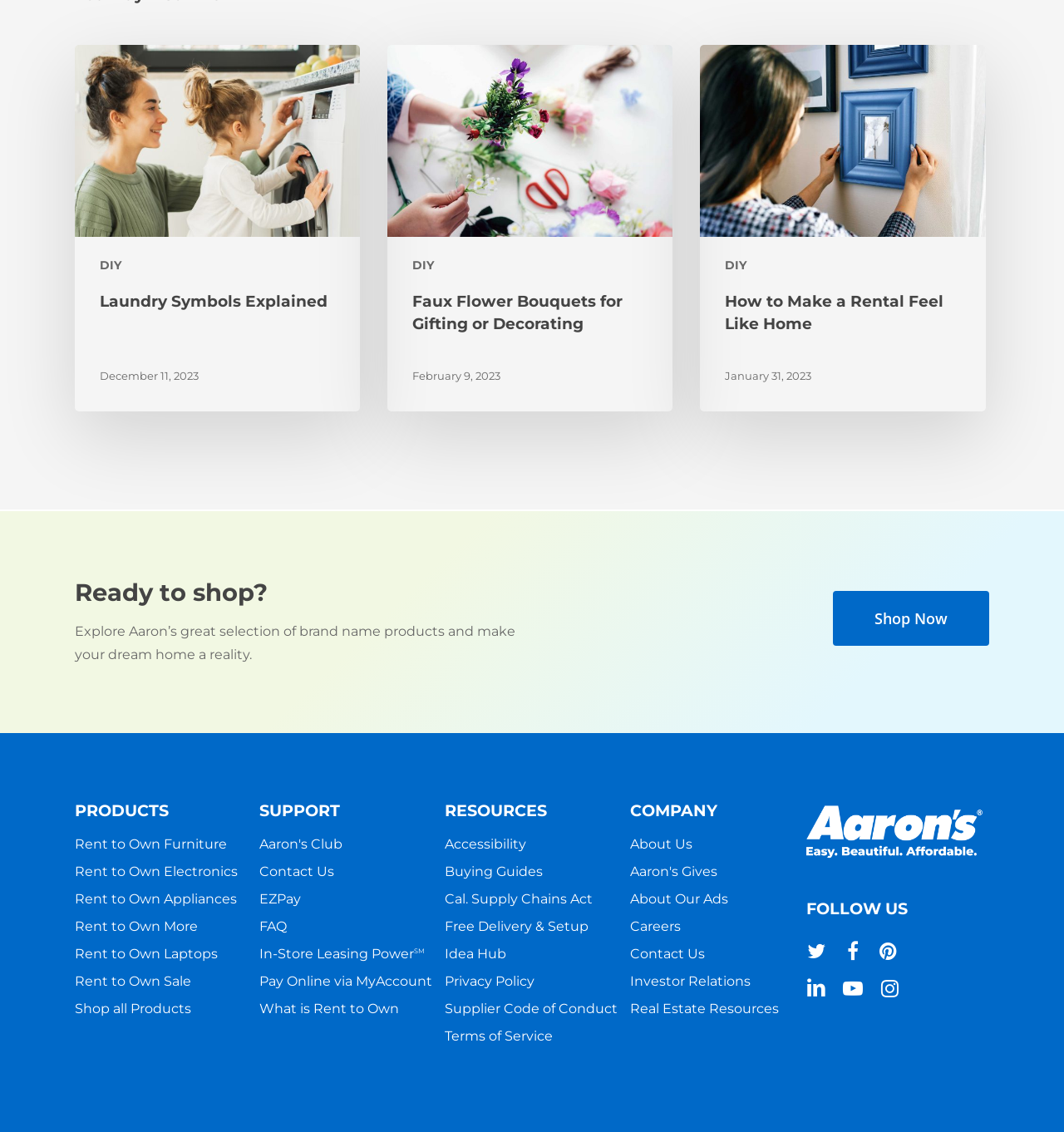Locate the bounding box coordinates of the clickable area to execute the instruction: "Follow Aaron's on Twitter". Provide the coordinates as four float numbers between 0 and 1, represented as [left, top, right, bottom].

[0.758, 0.833, 0.777, 0.851]